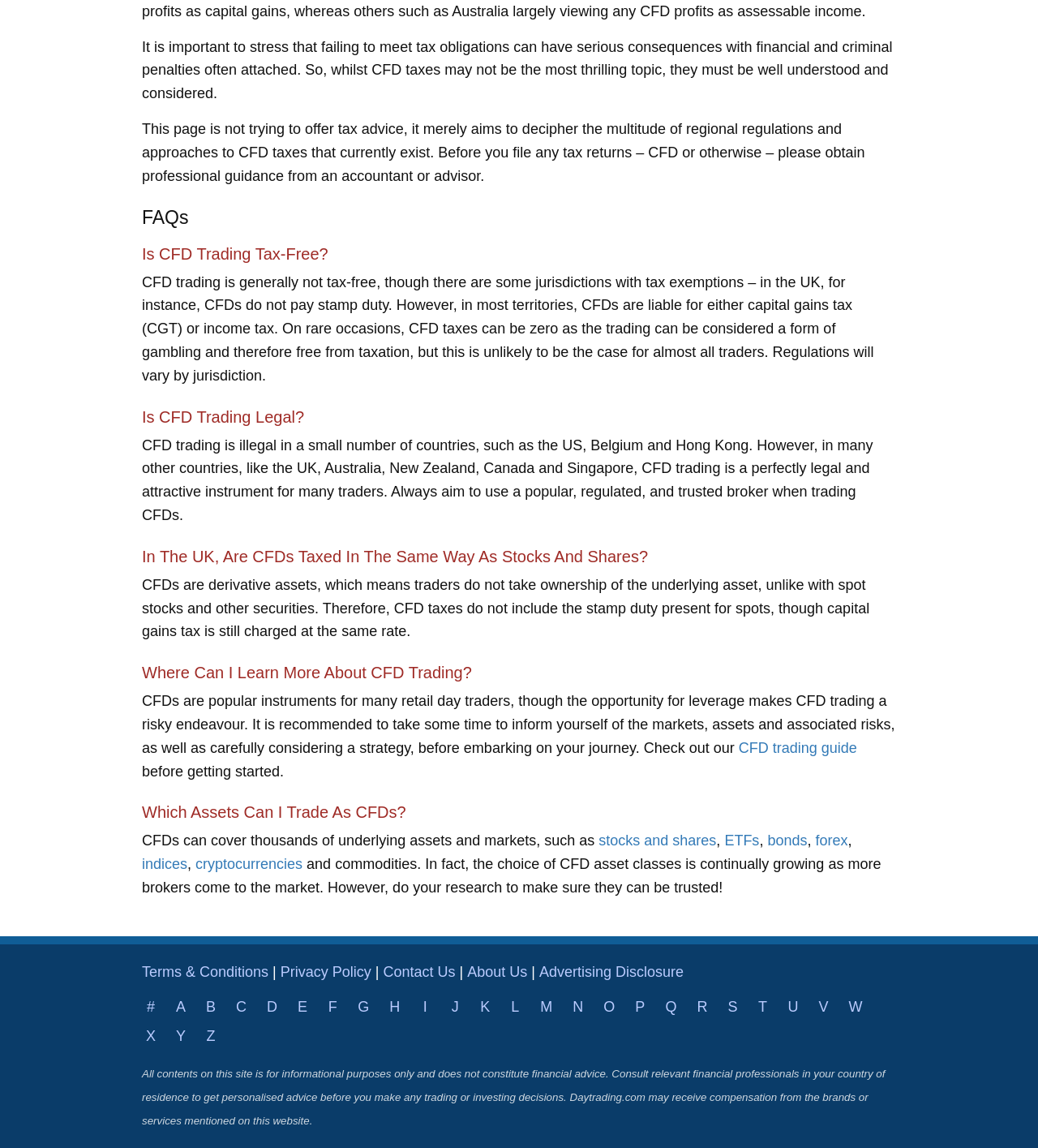Determine the bounding box for the described HTML element: "indices". Ensure the coordinates are four float numbers between 0 and 1 in the format [left, top, right, bottom].

[0.137, 0.746, 0.18, 0.76]